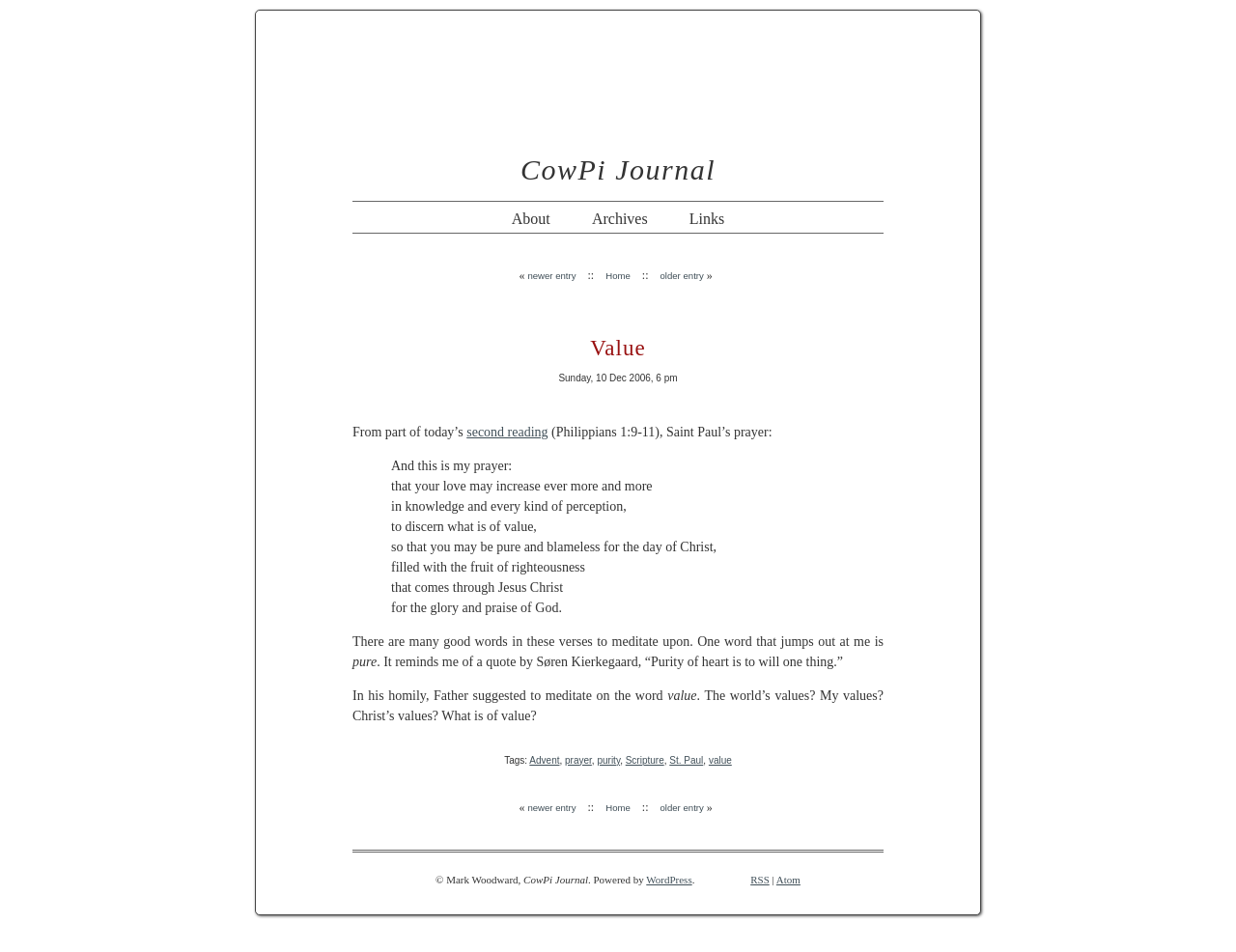Please give a succinct answer using a single word or phrase:
What is the date of the journal entry?

Sunday, 10 Dec 2006, 6 pm